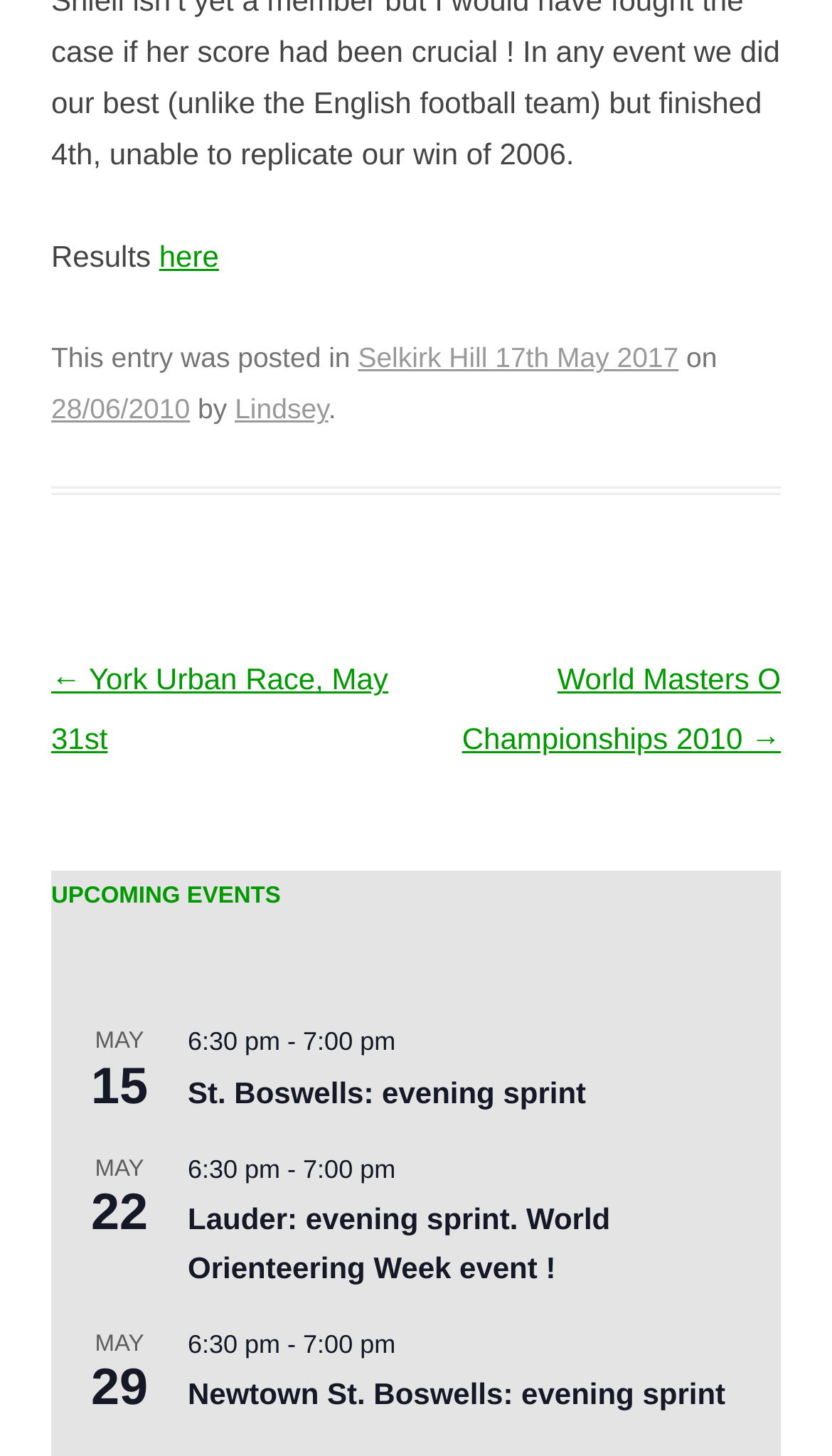How many upcoming events are listed?
Use the screenshot to answer the question with a single word or phrase.

3